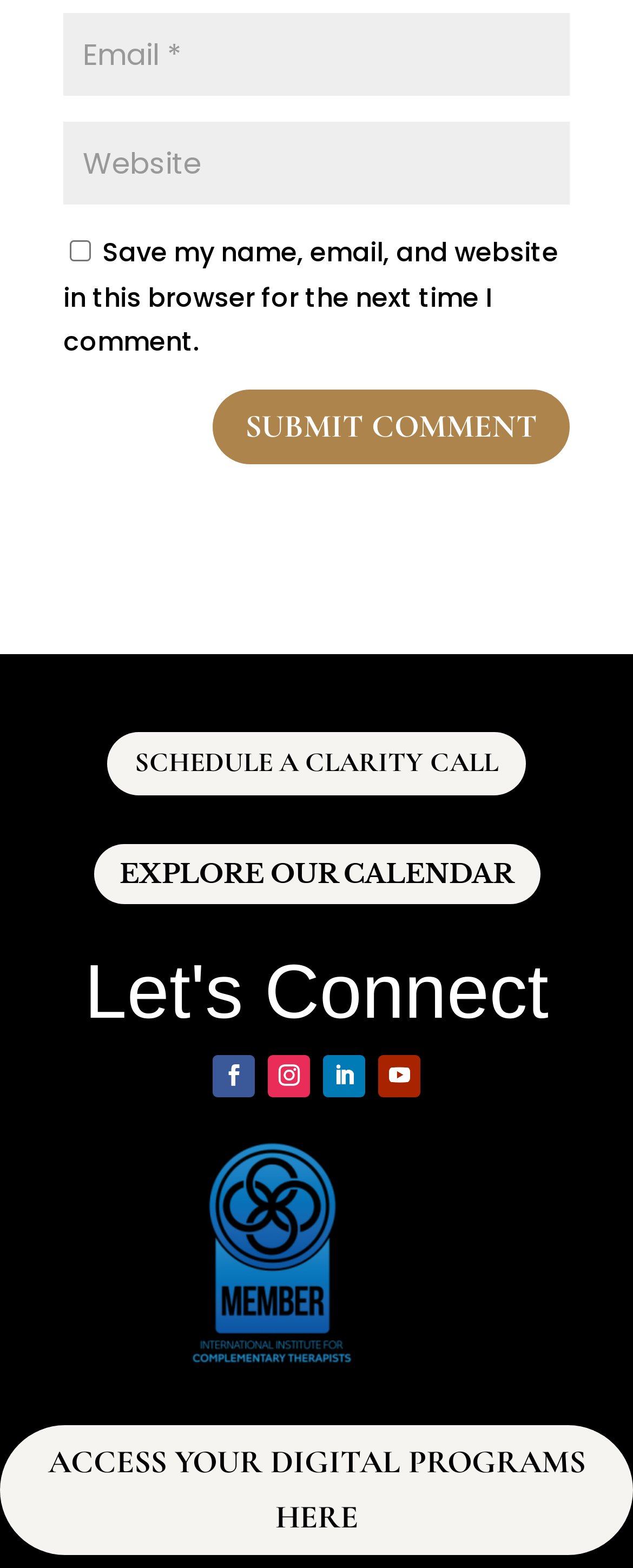Respond concisely with one word or phrase to the following query:
What is the purpose of the checkbox?

Save comment info